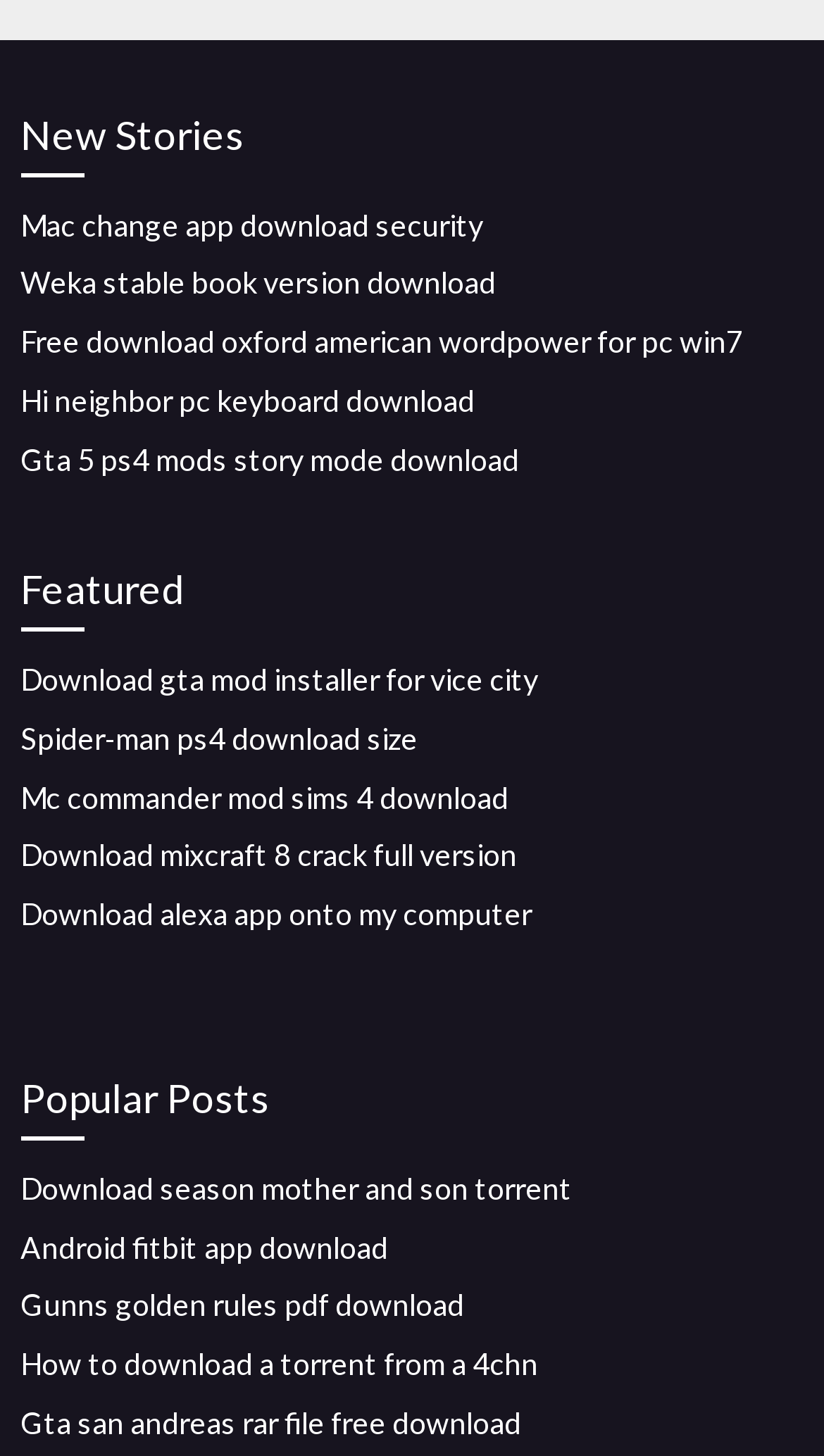Provide a short answer to the following question with just one word or phrase: What type of file is mentioned in the 'Popular Posts' section?

Torrent